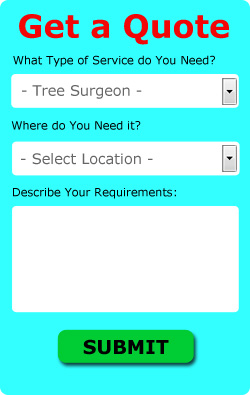Can you look at the image and give a comprehensive answer to the question:
What is the default selection in the 'Type of Service' dropdown menu?

According to the caption, the 'Type of Service' dropdown menu has 'Tree Surgeon' pre-selected, indicating that the form is primarily focused on tree surgery services.